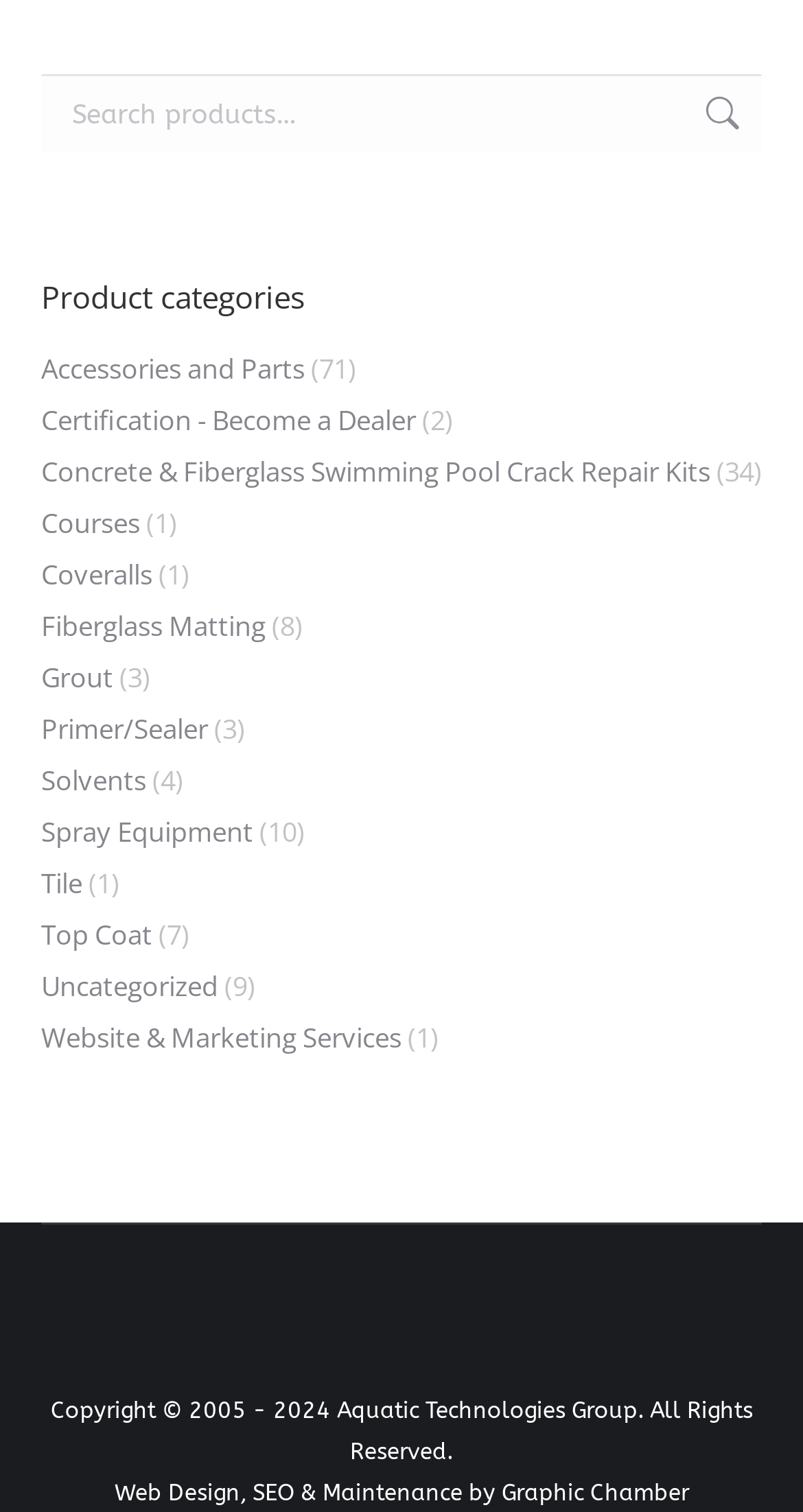Determine the bounding box coordinates of the clickable region to execute the instruction: "View Accessories and Parts". The coordinates should be four float numbers between 0 and 1, denoted as [left, top, right, bottom].

[0.051, 0.23, 0.379, 0.257]